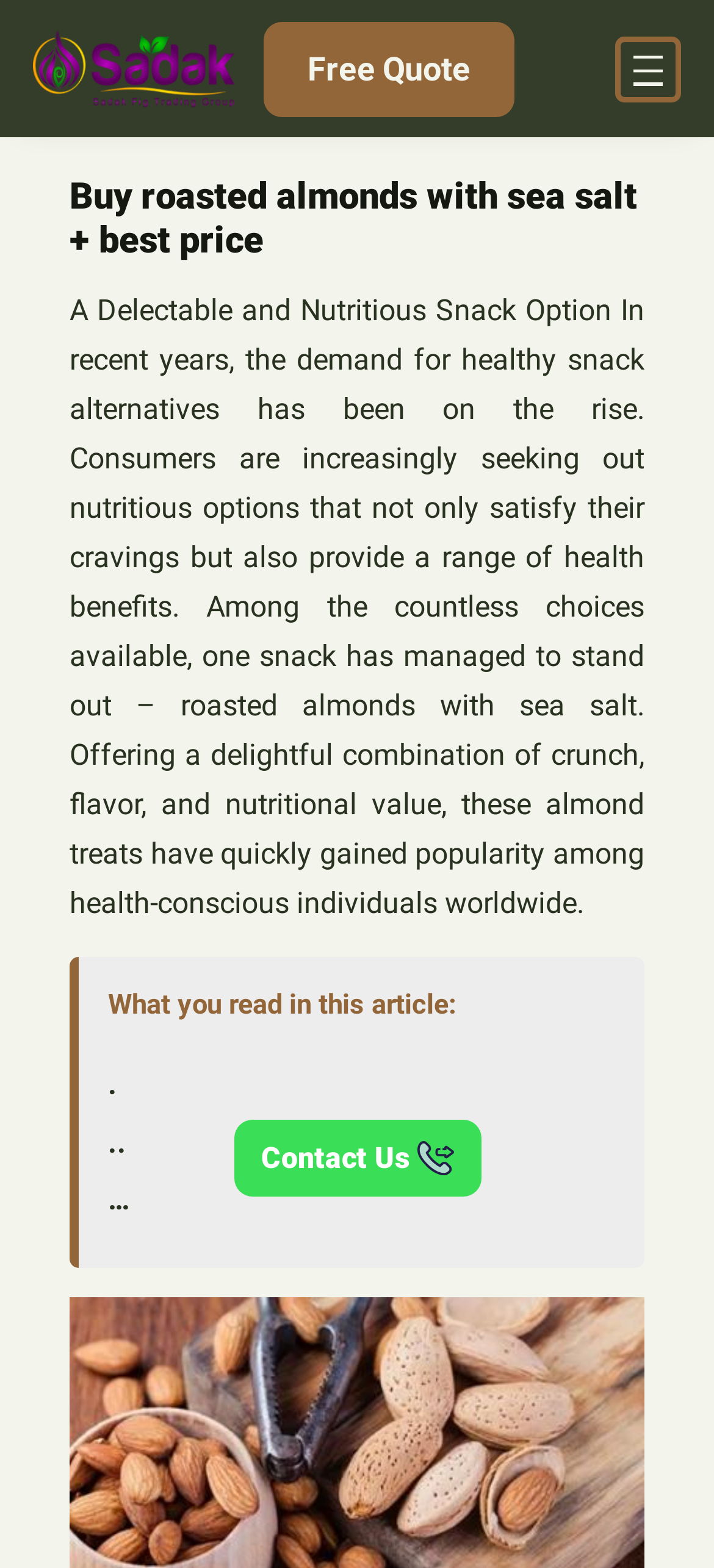Produce an extensive caption that describes everything on the webpage.

The webpage appears to be an article or blog post about roasted almonds with sea salt as a healthy snack option. At the top left, there is a logo or brand image with the text "Sadak" which is also a clickable link. Next to it, there is a "Free Quote" link. On the top right, there is a navigation menu with an "Open menu" button.

The main content of the page starts with a heading that reads "Buy roasted almonds with sea salt + best price". Below the heading, there is a paragraph of text that describes the benefits of roasted almonds with sea salt as a healthy snack option. The text explains how consumers are seeking nutritious options that satisfy their cravings and provide health benefits, and how roasted almonds with sea salt have gained popularity among health-conscious individuals.

Below the paragraph, there is a section with a heading "What you read in this article:" followed by three dots (...) which may indicate a list or summary of the article's content. On the bottom left, there is a "Contact Us" link, and next to it, there is a small image.